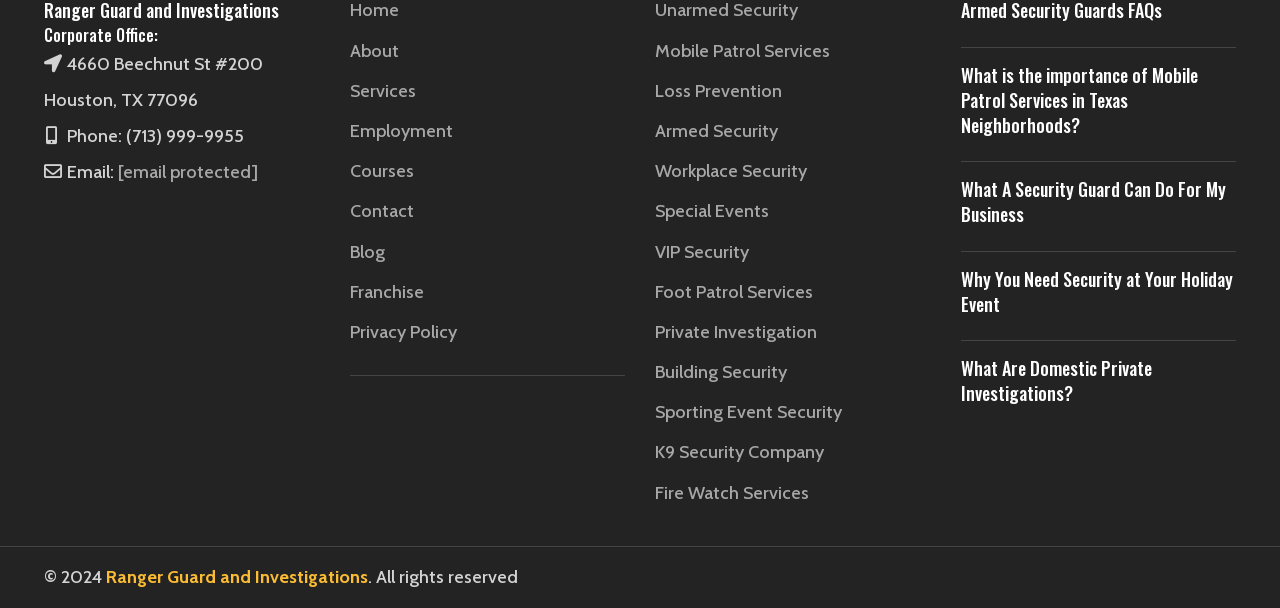Please identify the bounding box coordinates of the element's region that needs to be clicked to fulfill the following instruction: "Learn about What is the importance of Mobile Patrol Services in Texas Neighborhoods". The bounding box coordinates should consist of four float numbers between 0 and 1, i.e., [left, top, right, bottom].

[0.75, 0.101, 0.936, 0.227]